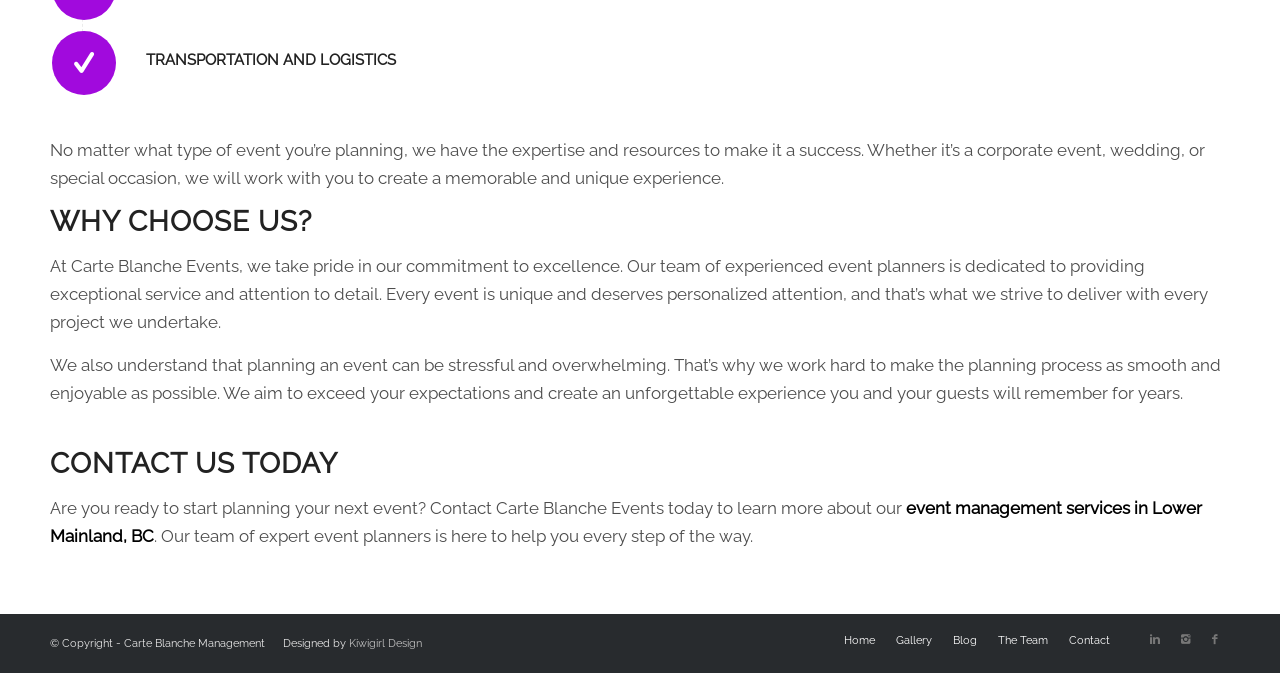Show the bounding box coordinates of the element that should be clicked to complete the task: "Learn more about event management services".

[0.039, 0.74, 0.705, 0.77]